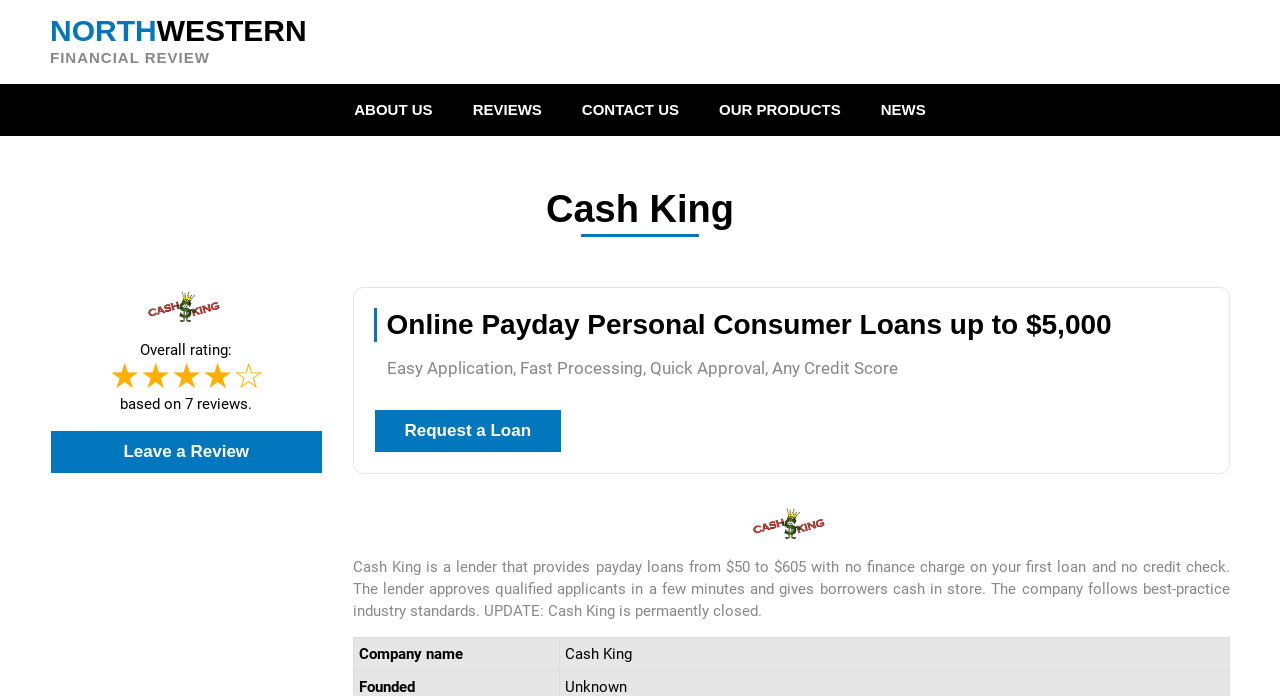Using the description "Our Products", predict the bounding box of the relevant HTML element.

[0.546, 0.121, 0.672, 0.195]